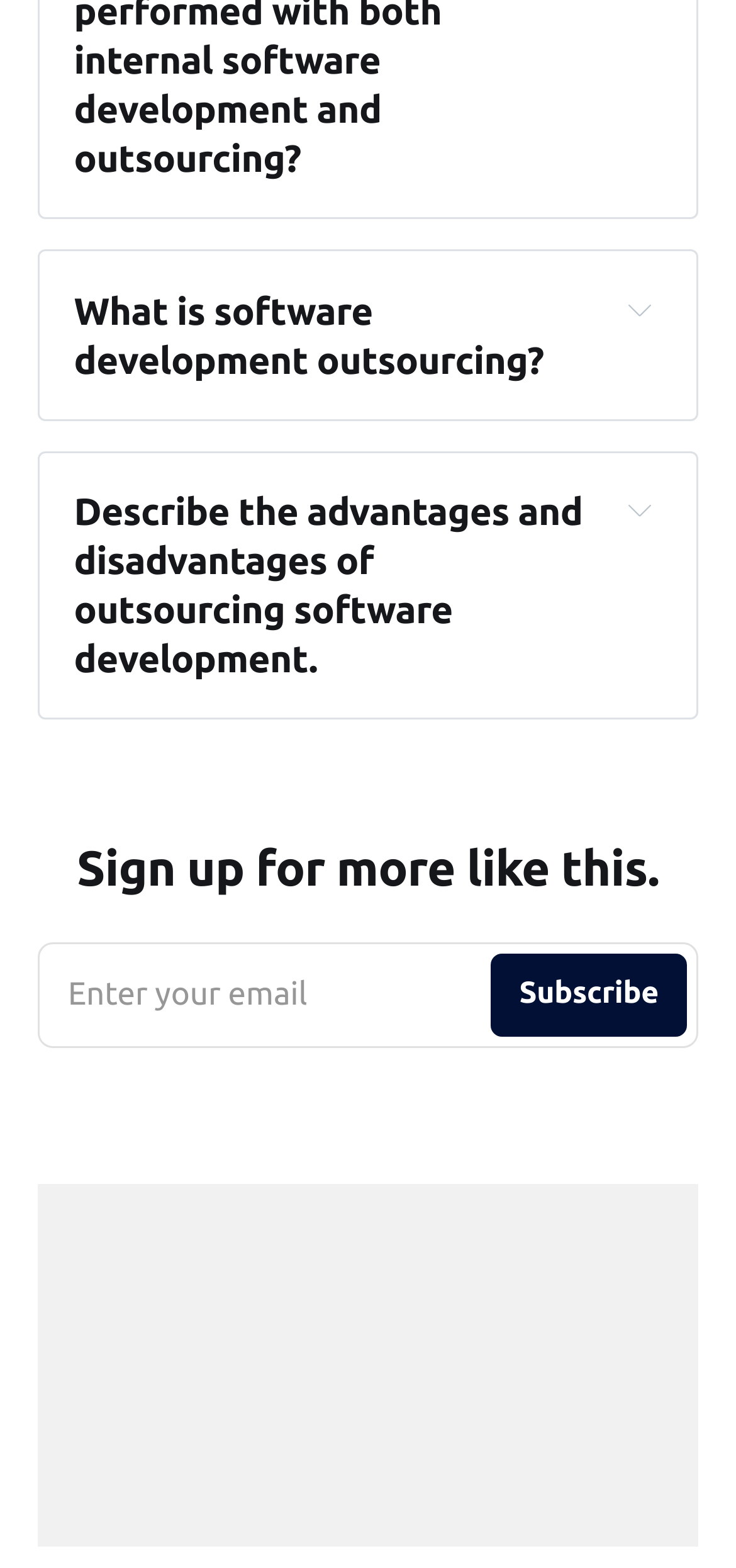Utilize the information from the image to answer the question in detail:
What is the purpose of the button with an image?

There are two buttons with images on the webpage, but their purposes are not explicitly stated. They may be used for navigation or to provide additional information.